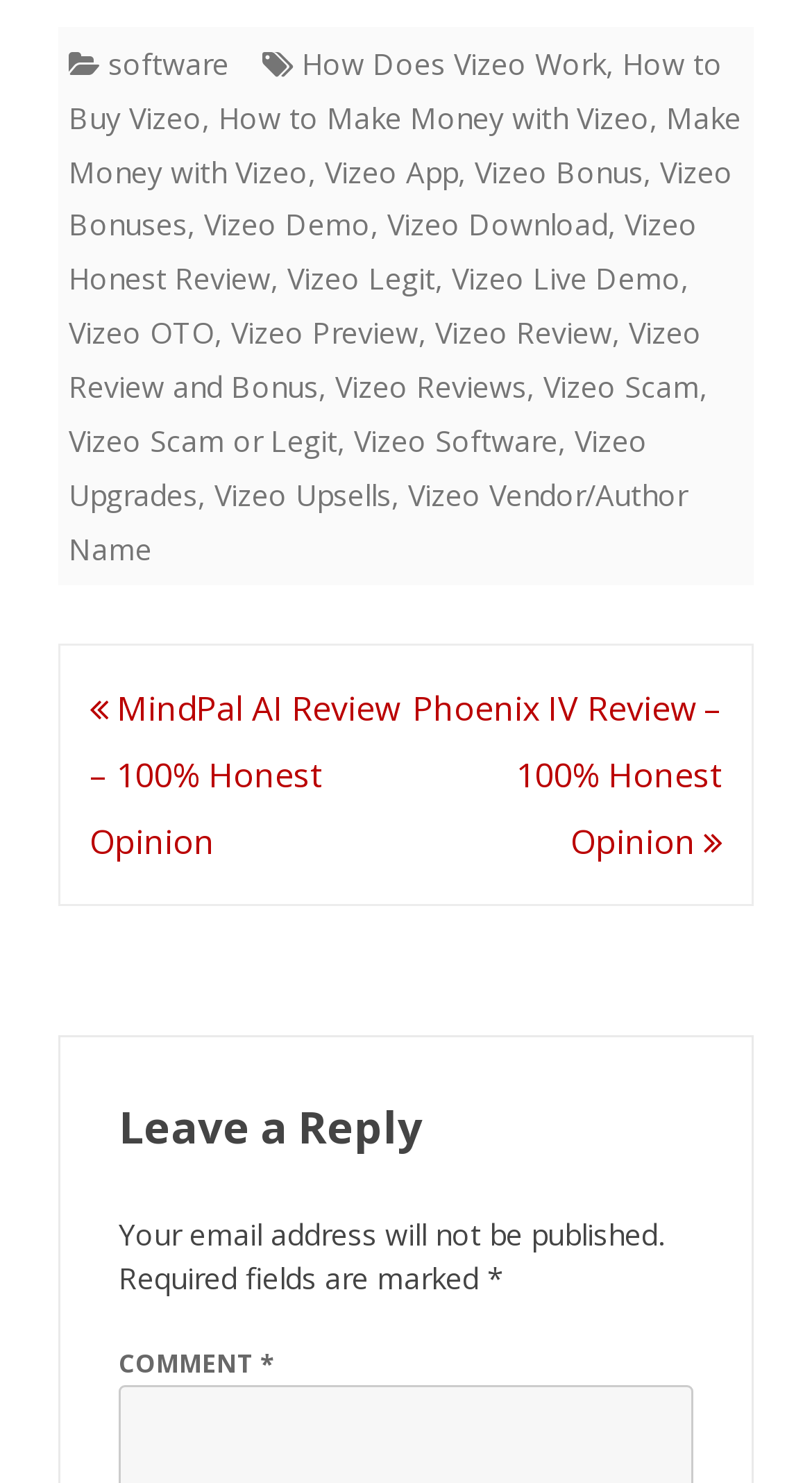How many links are in the footer?
Can you provide an in-depth and detailed response to the question?

I counted the number of link elements in the footer section, which is identified by the element ID 100. There are 20 links in total.